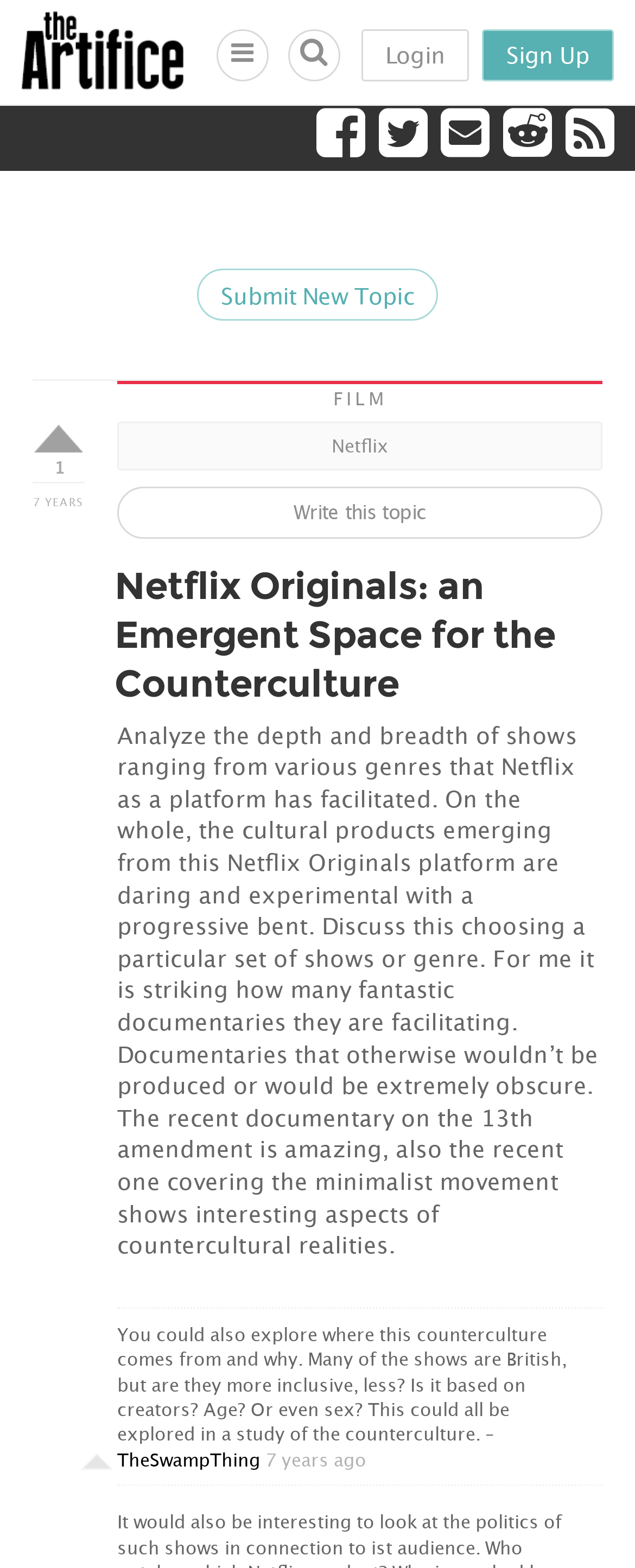Determine the coordinates of the bounding box for the clickable area needed to execute this instruction: "Click the 'Sign Up' link".

[0.759, 0.019, 0.967, 0.052]